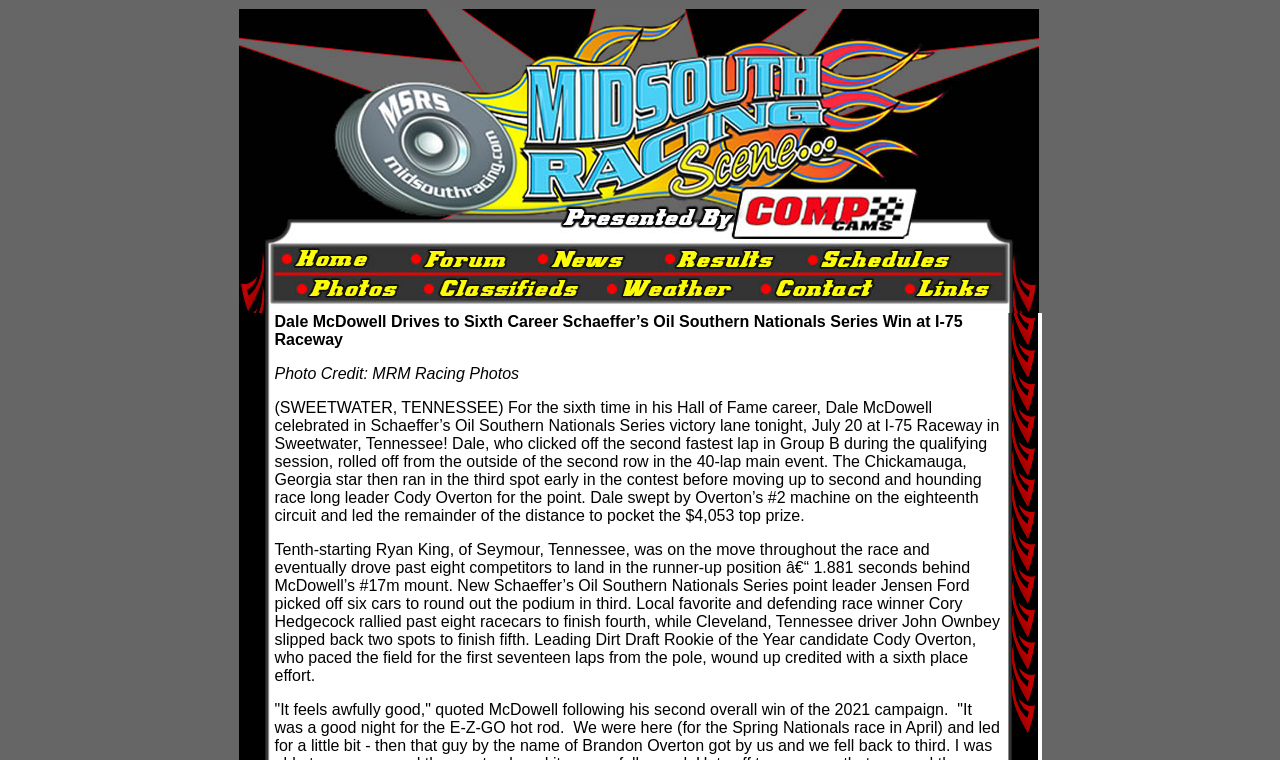How many rows are in the table?
Refer to the image and provide a one-word or short phrase answer.

4